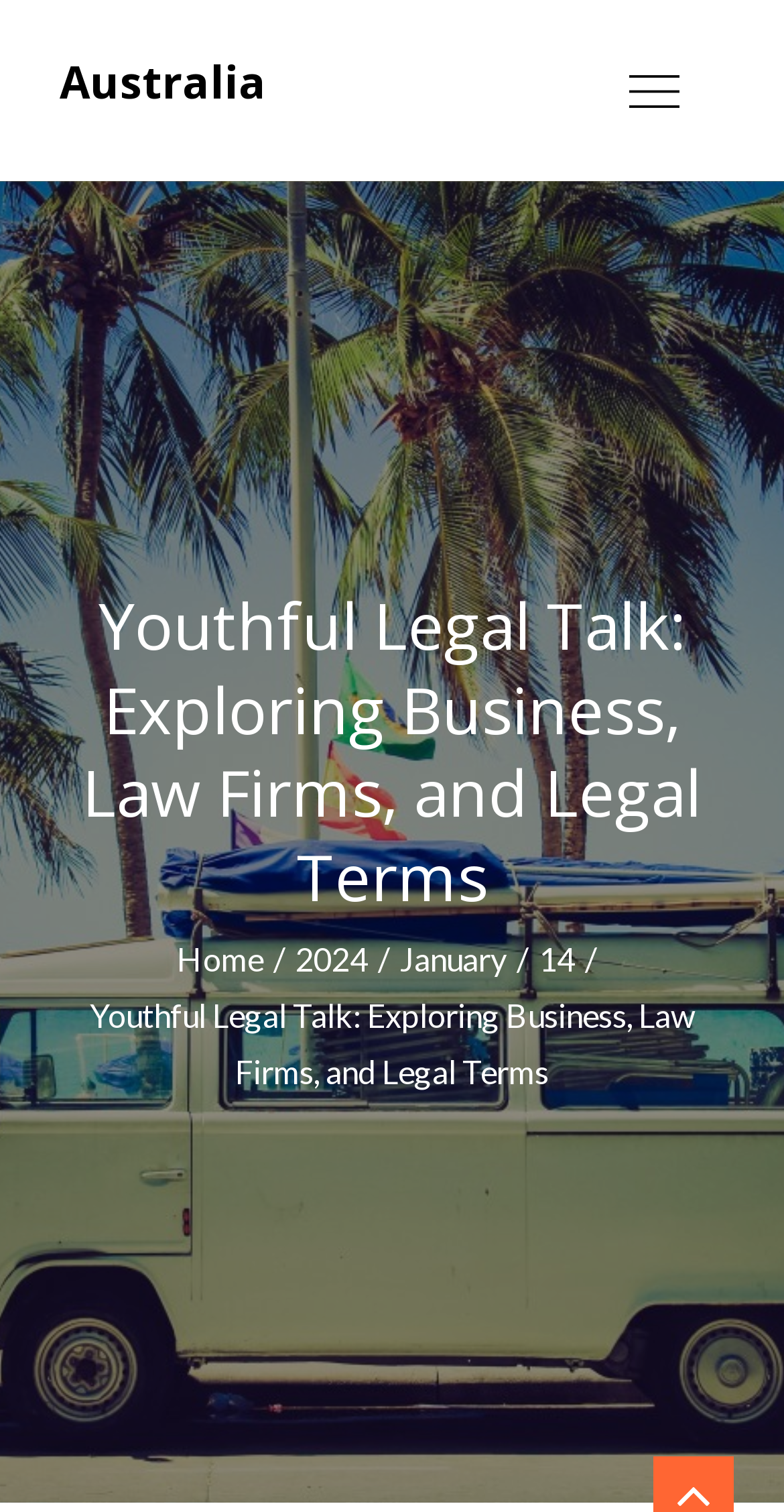Can you provide the bounding box coordinates for the element that should be clicked to implement the instruction: "go to the Australia page"?

[0.076, 0.033, 0.34, 0.073]